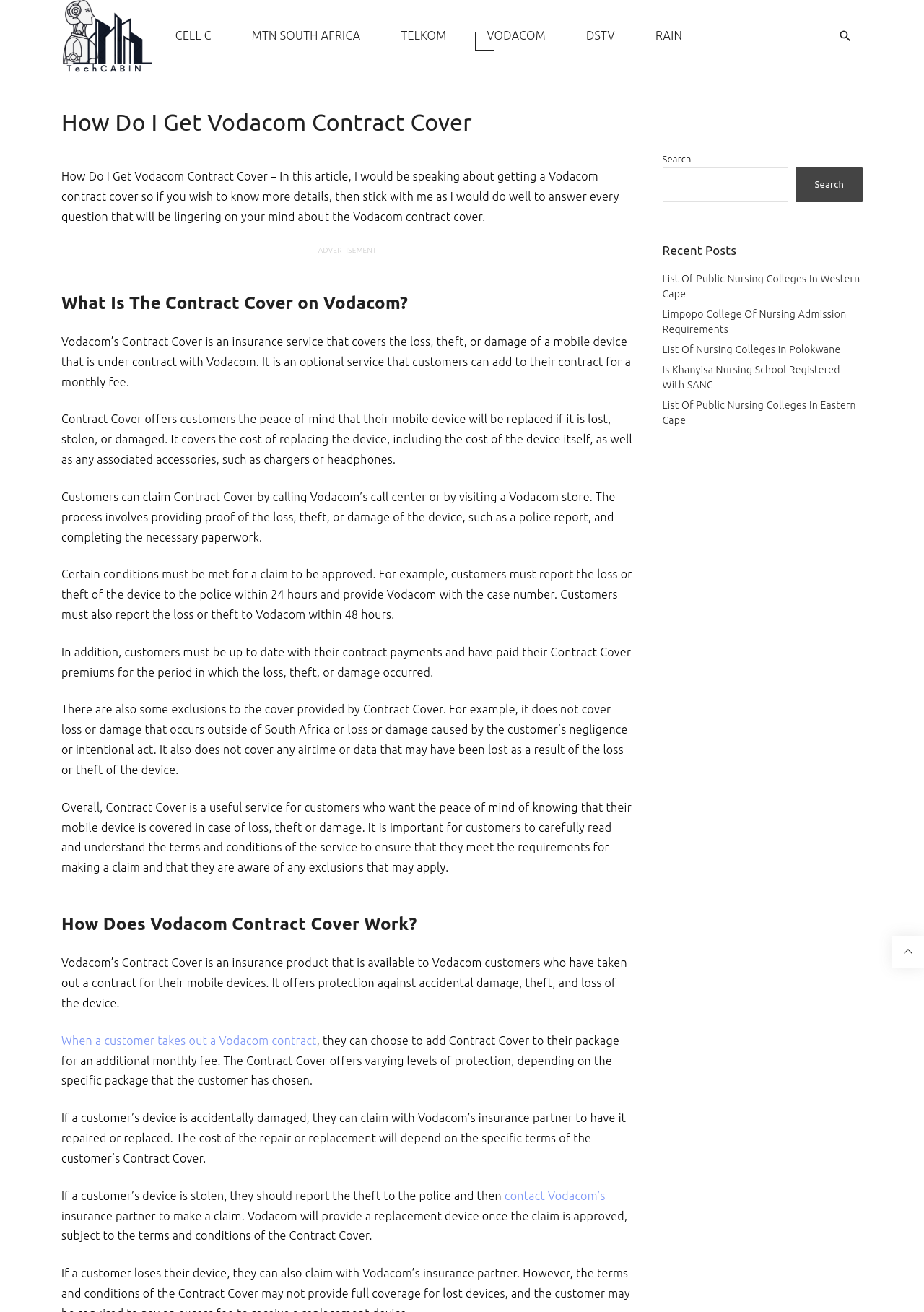Find the bounding box of the web element that fits this description: "CELL C".

[0.19, 0.018, 0.229, 0.037]